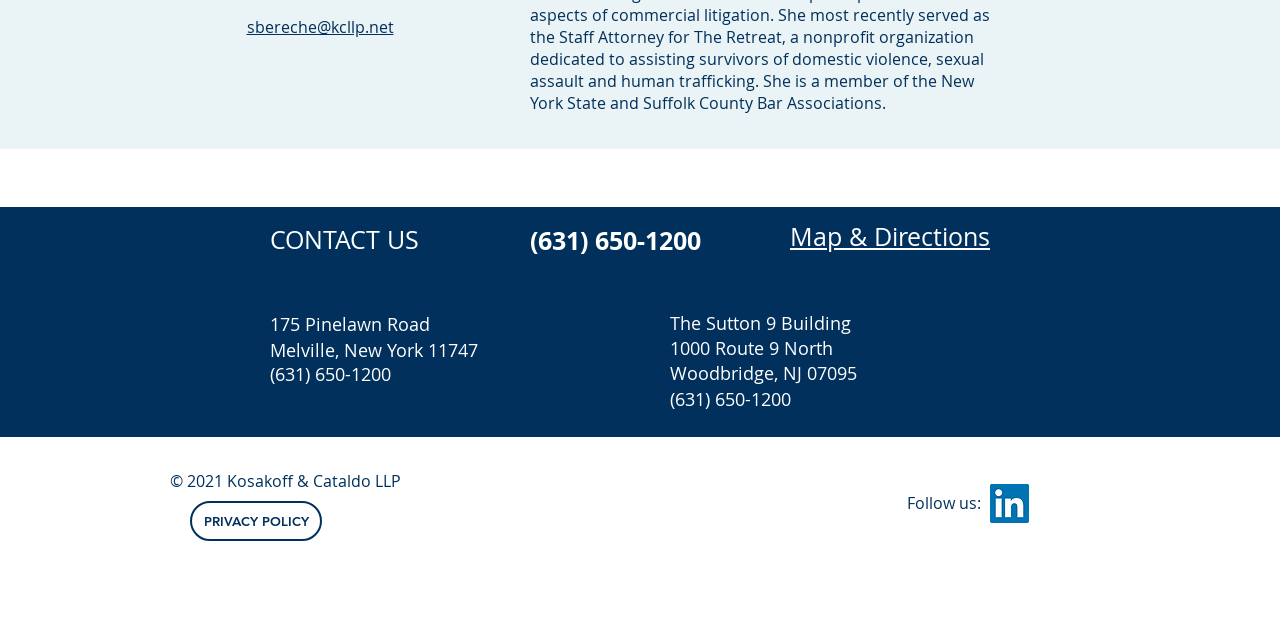Identify the bounding box coordinates for the UI element described by the following text: "Report a copyright concern". Provide the coordinates as four float numbers between 0 and 1, in the format [left, top, right, bottom].

None